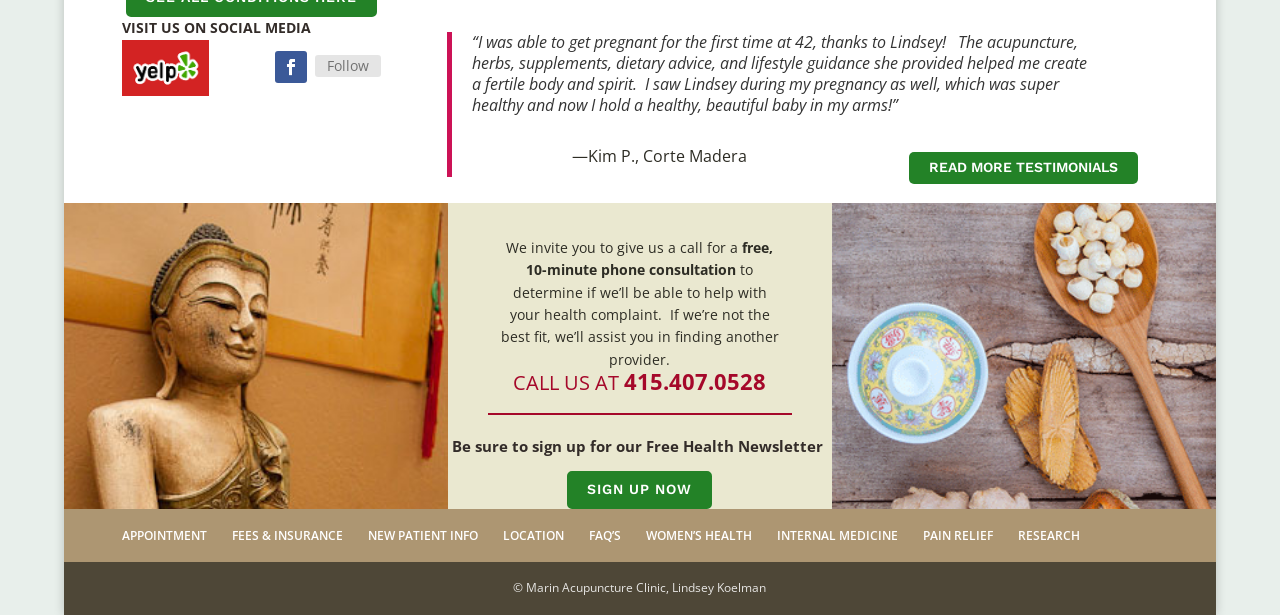Given the description: "Follow", determine the bounding box coordinates of the UI element. The coordinates should be formatted as four float numbers between 0 and 1, [left, top, right, bottom].

[0.215, 0.082, 0.24, 0.134]